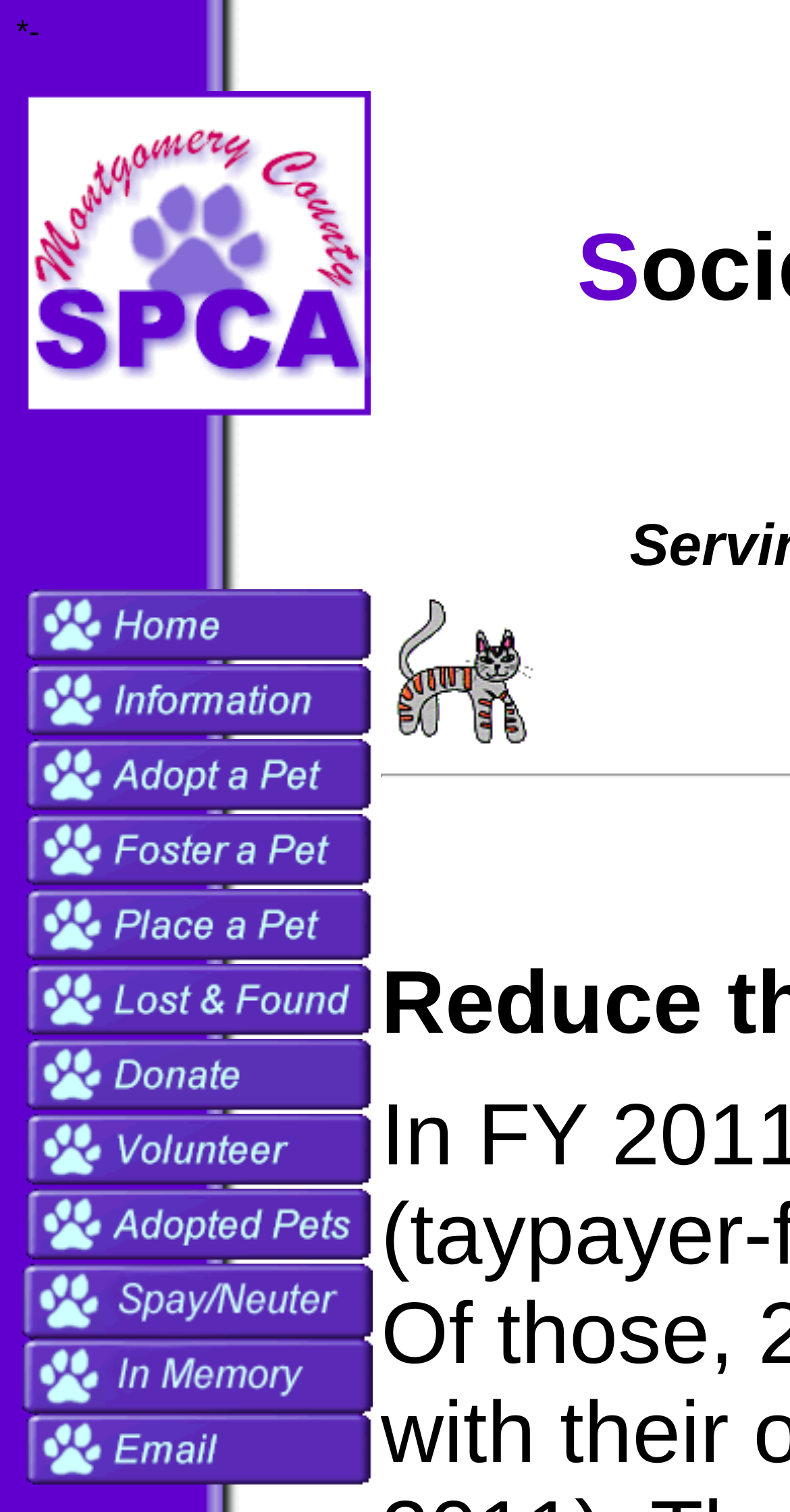Show the bounding box coordinates for the HTML element described as: "alt="Volunteer at the MCSPCA" name="btnVolunteer"".

[0.028, 0.769, 0.472, 0.792]